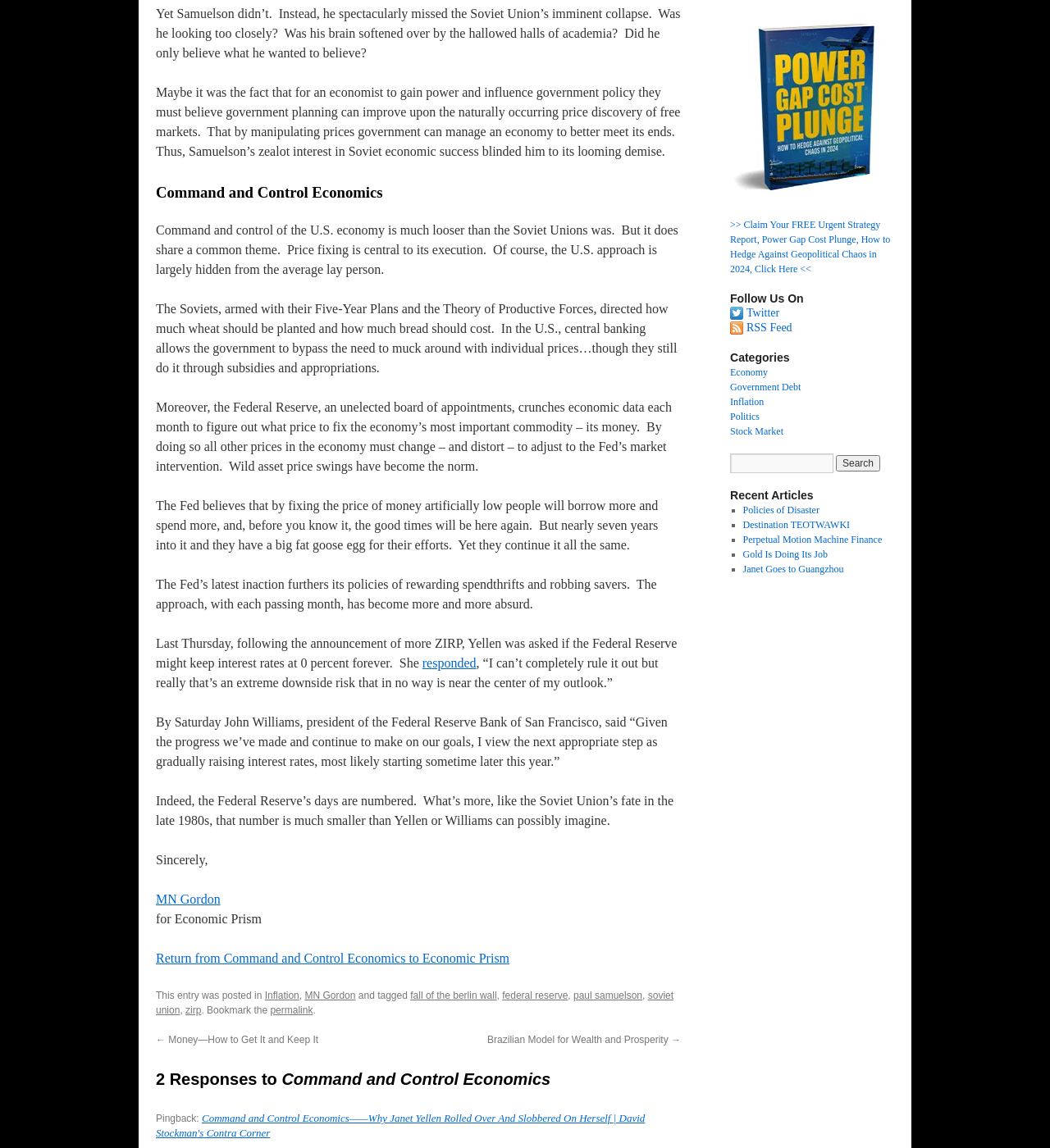Determine the bounding box for the described HTML element: "Perpetual Motion Machine Finance". Ensure the coordinates are four float numbers between 0 and 1 in the format [left, top, right, bottom].

[0.707, 0.465, 0.84, 0.475]